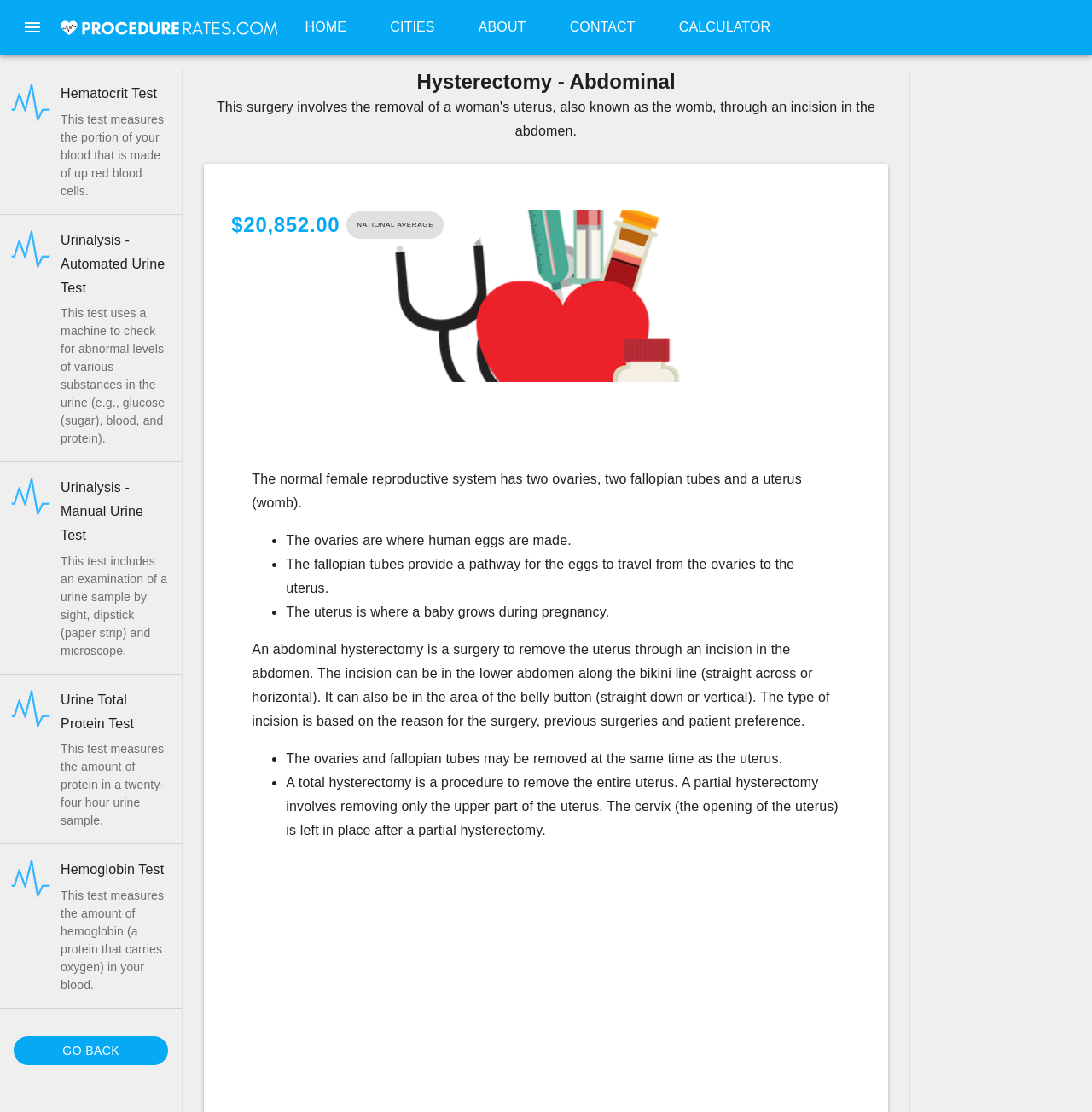Determine the bounding box for the UI element that matches this description: "Cities".

[0.357, 0.015, 0.398, 0.034]